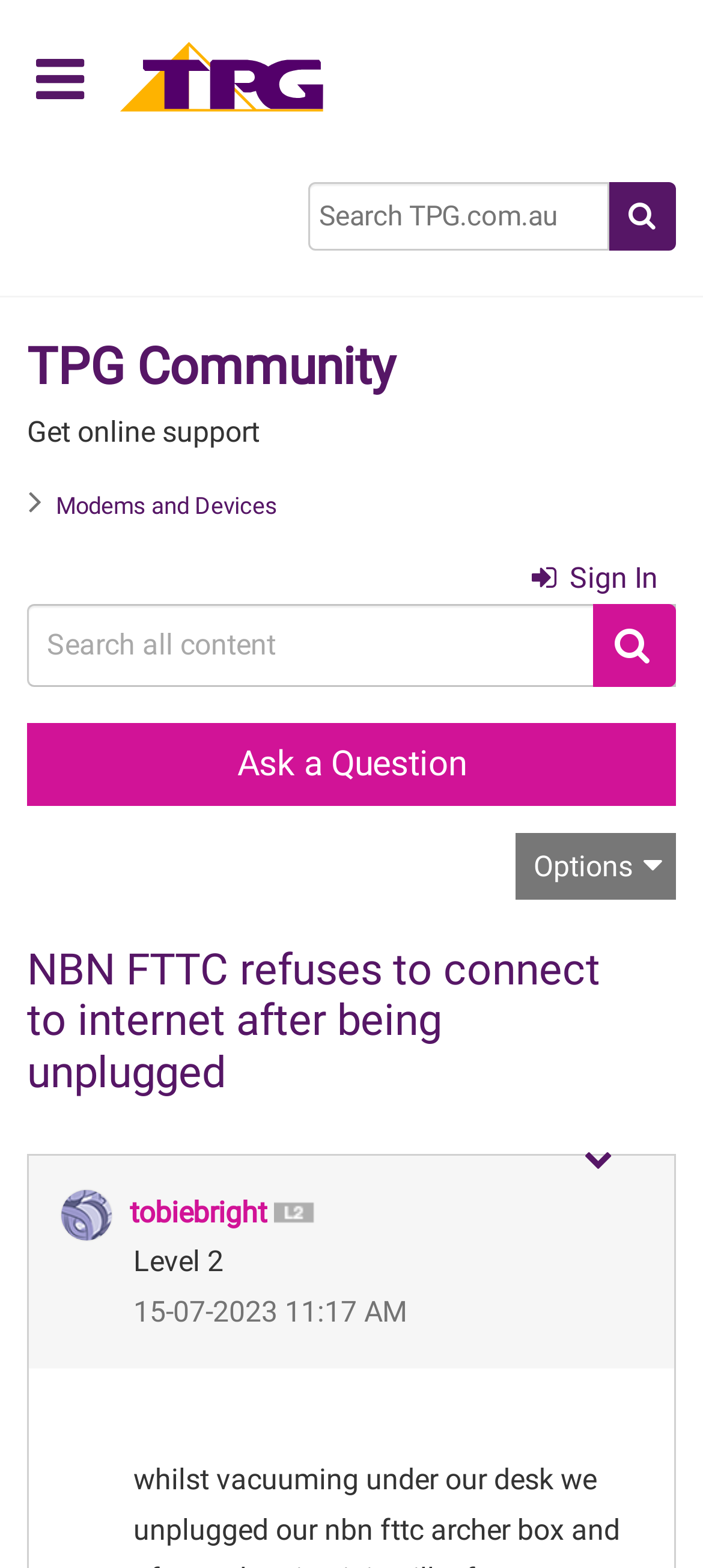Identify the bounding box coordinates of the section to be clicked to complete the task described by the following instruction: "View the profile of tobiebright". The coordinates should be four float numbers between 0 and 1, formatted as [left, top, right, bottom].

[0.185, 0.762, 0.379, 0.784]